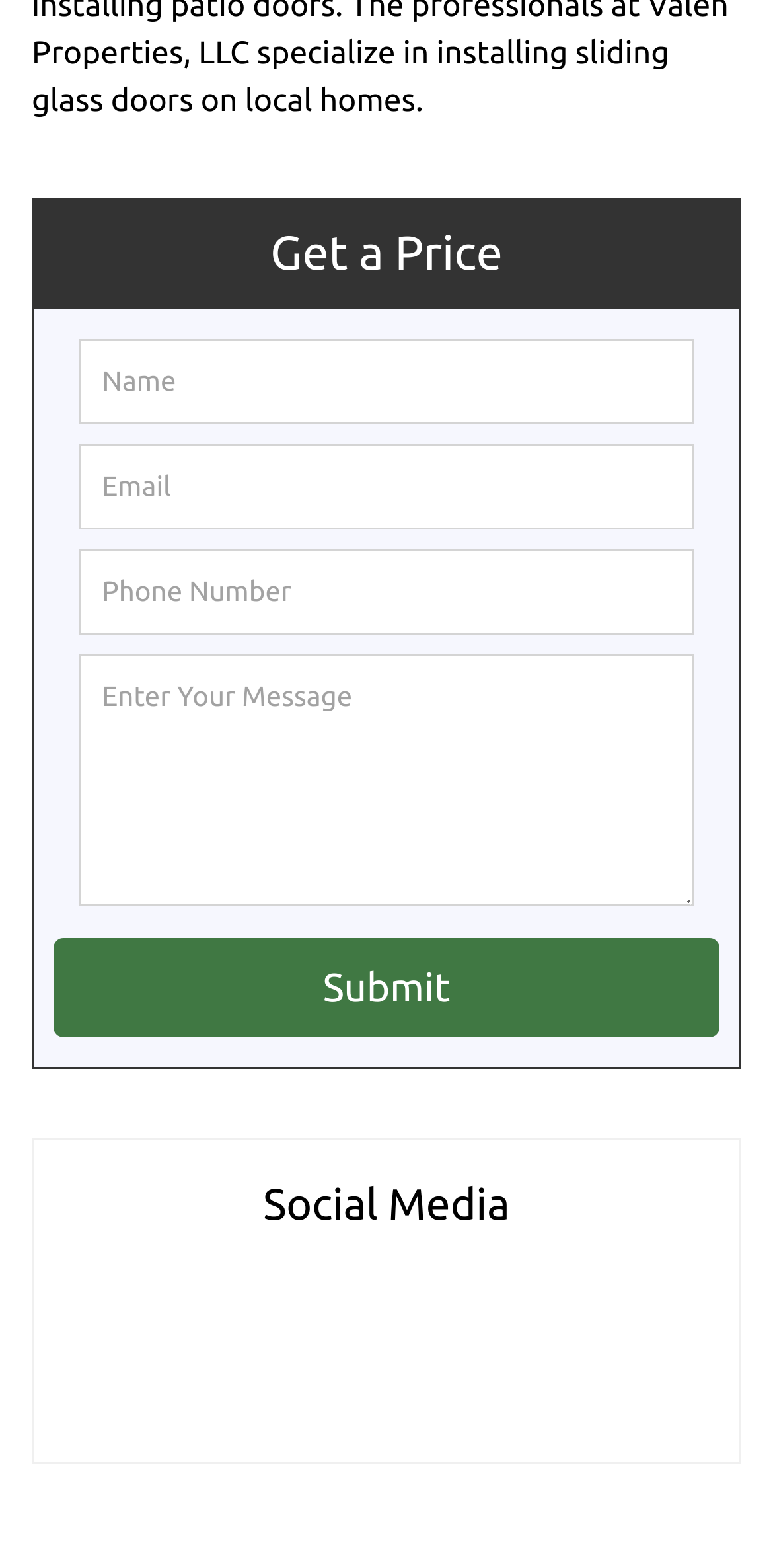Respond to the following question using a concise word or phrase: 
How many social media links are available?

4